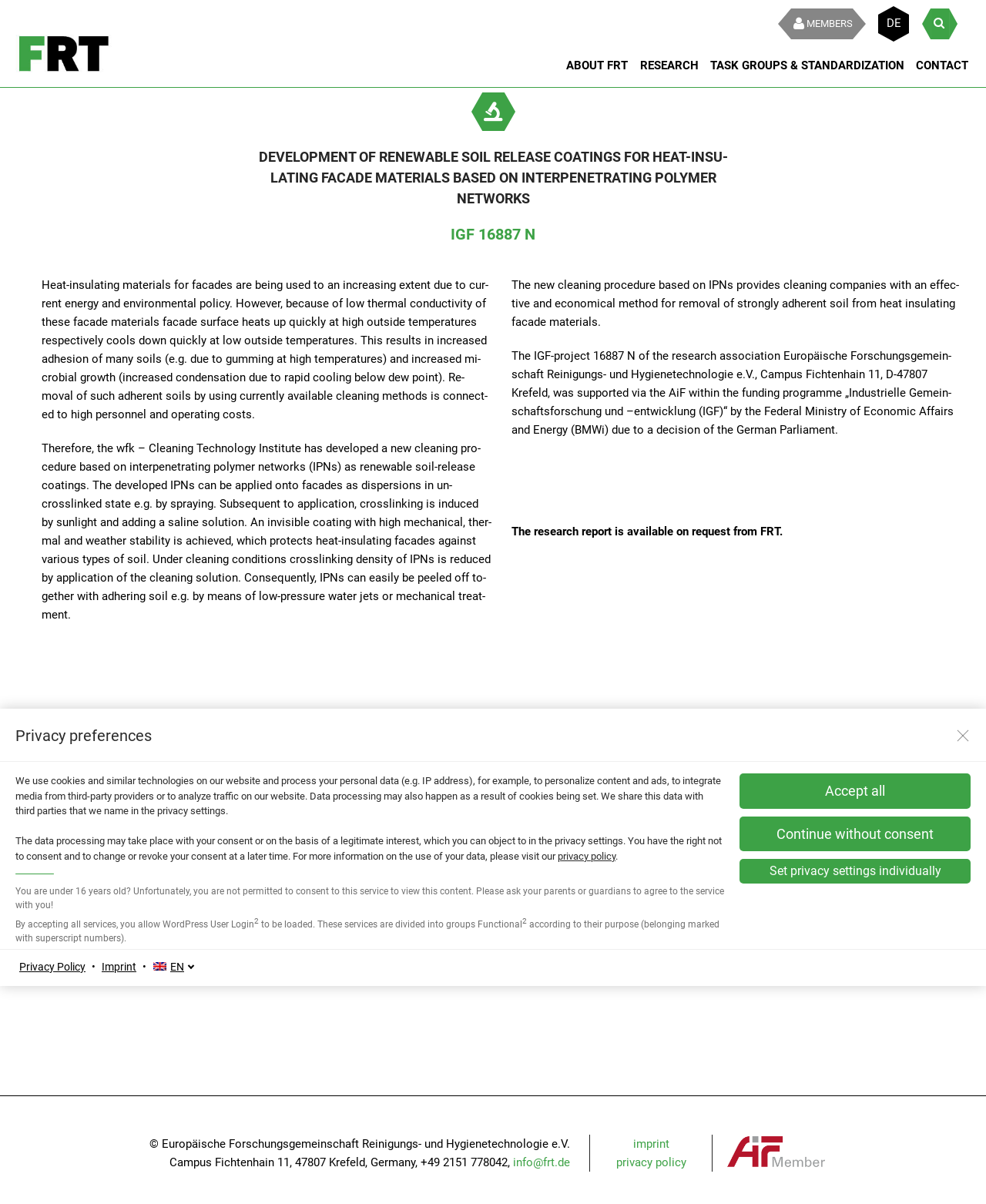Give a one-word or one-phrase response to the question:
What is the name of the ministry that funded the IGF project?

Federal Ministry of Economic Affairs and Energy